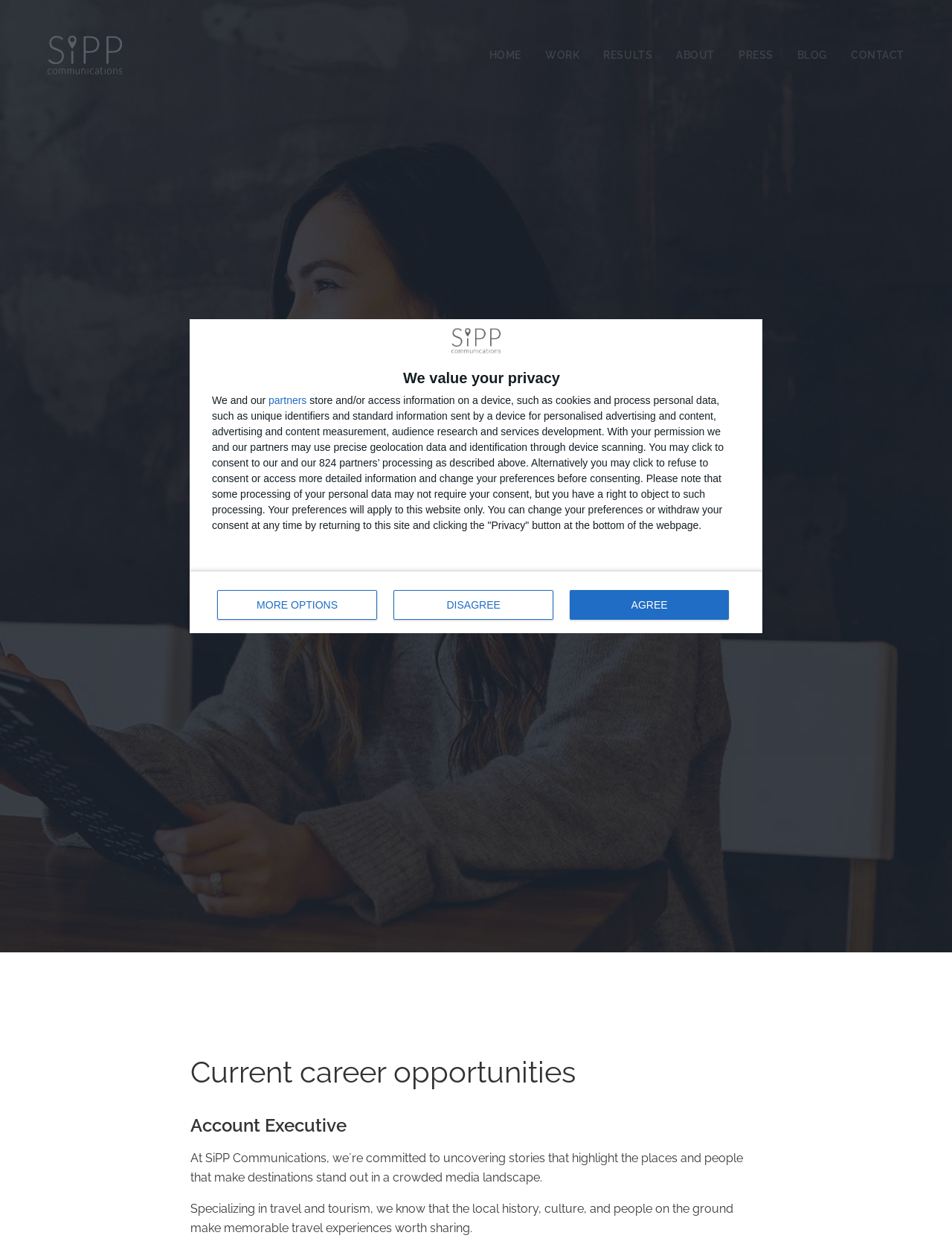Please answer the following question using a single word or phrase: 
What is the name of the company?

SiPP Communications